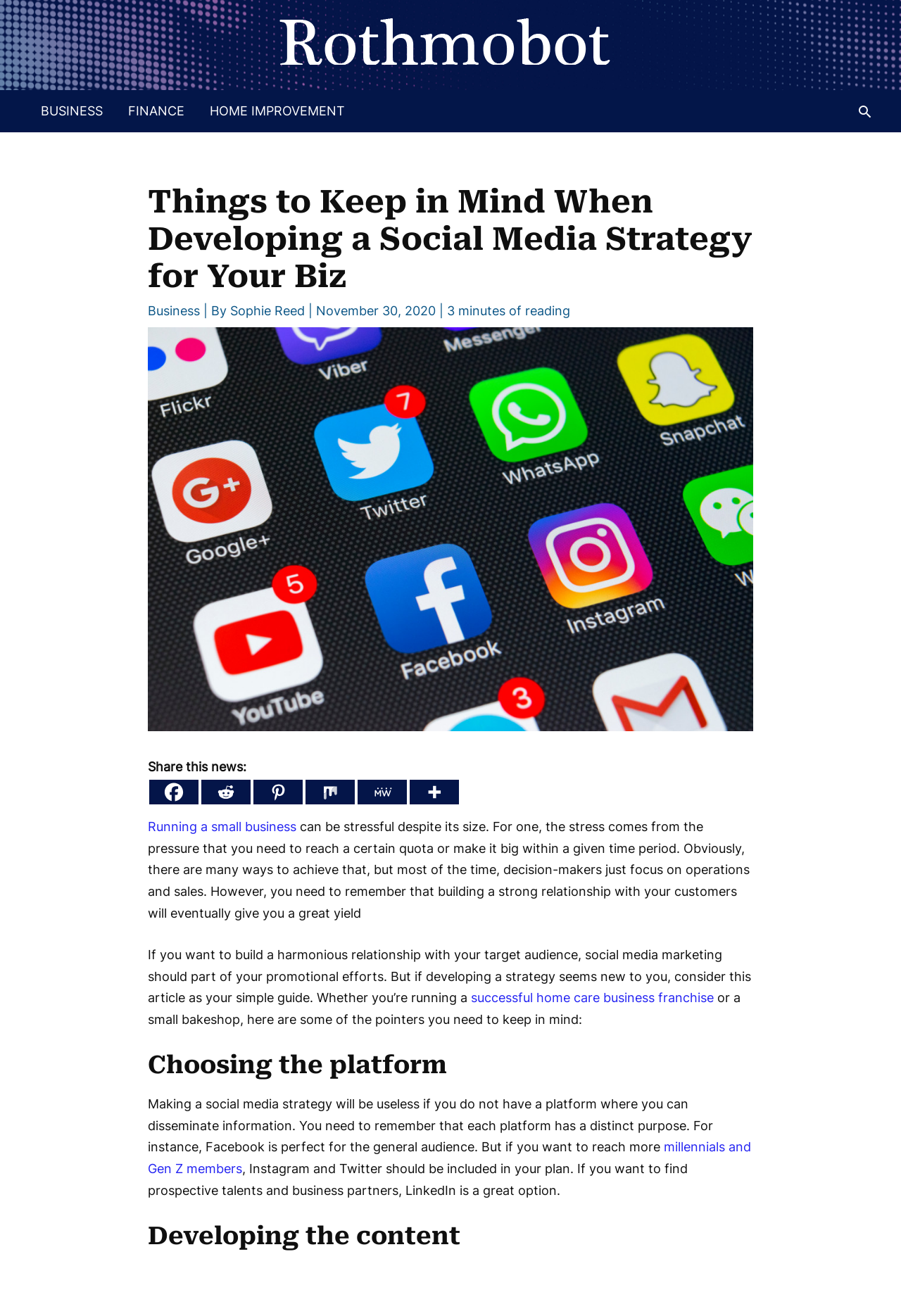Identify the bounding box coordinates of the clickable region to carry out the given instruction: "Go to the blog".

None